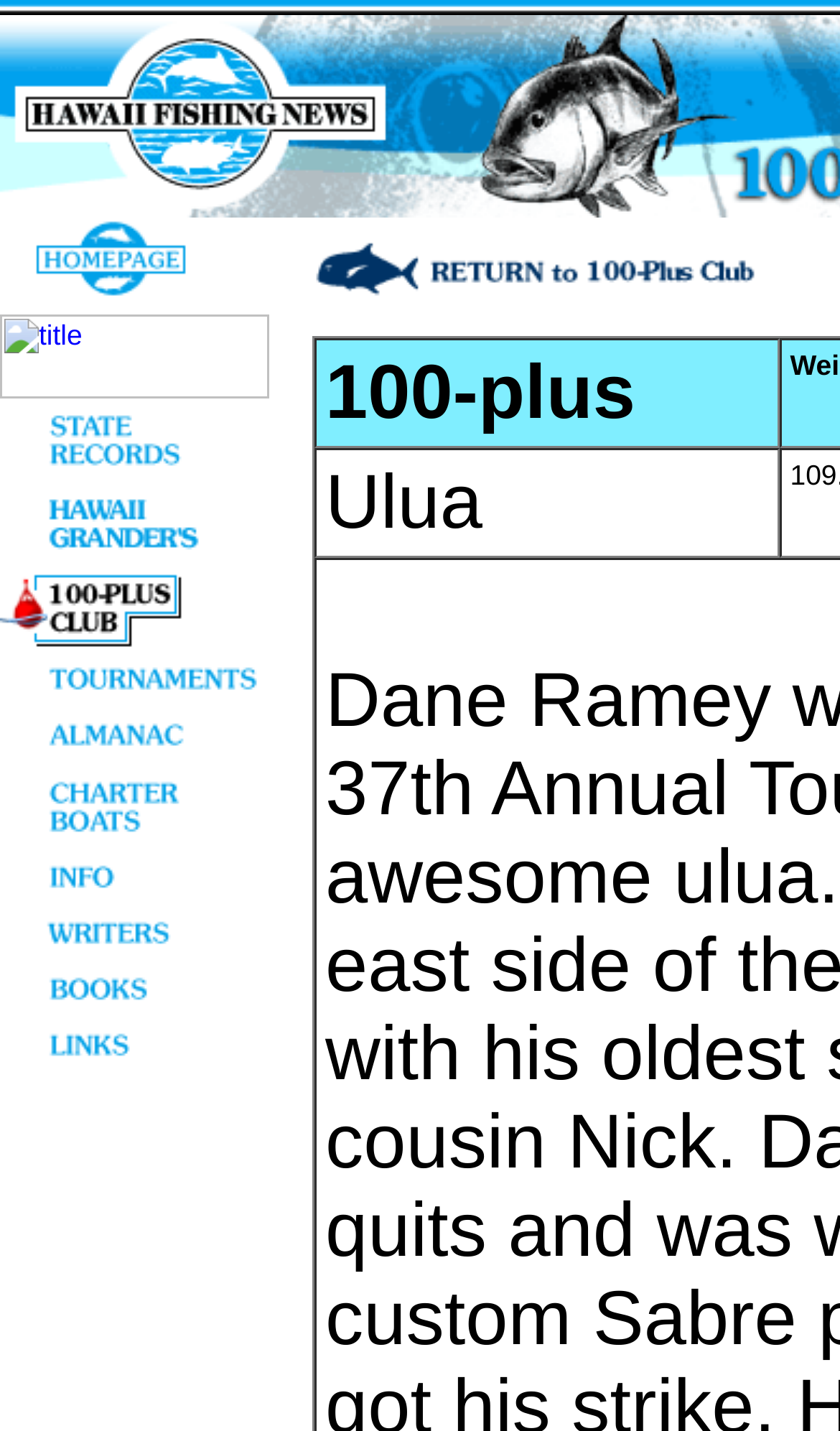Identify the bounding box coordinates necessary to click and complete the given instruction: "view state records".

[0.0, 0.319, 0.321, 0.342]